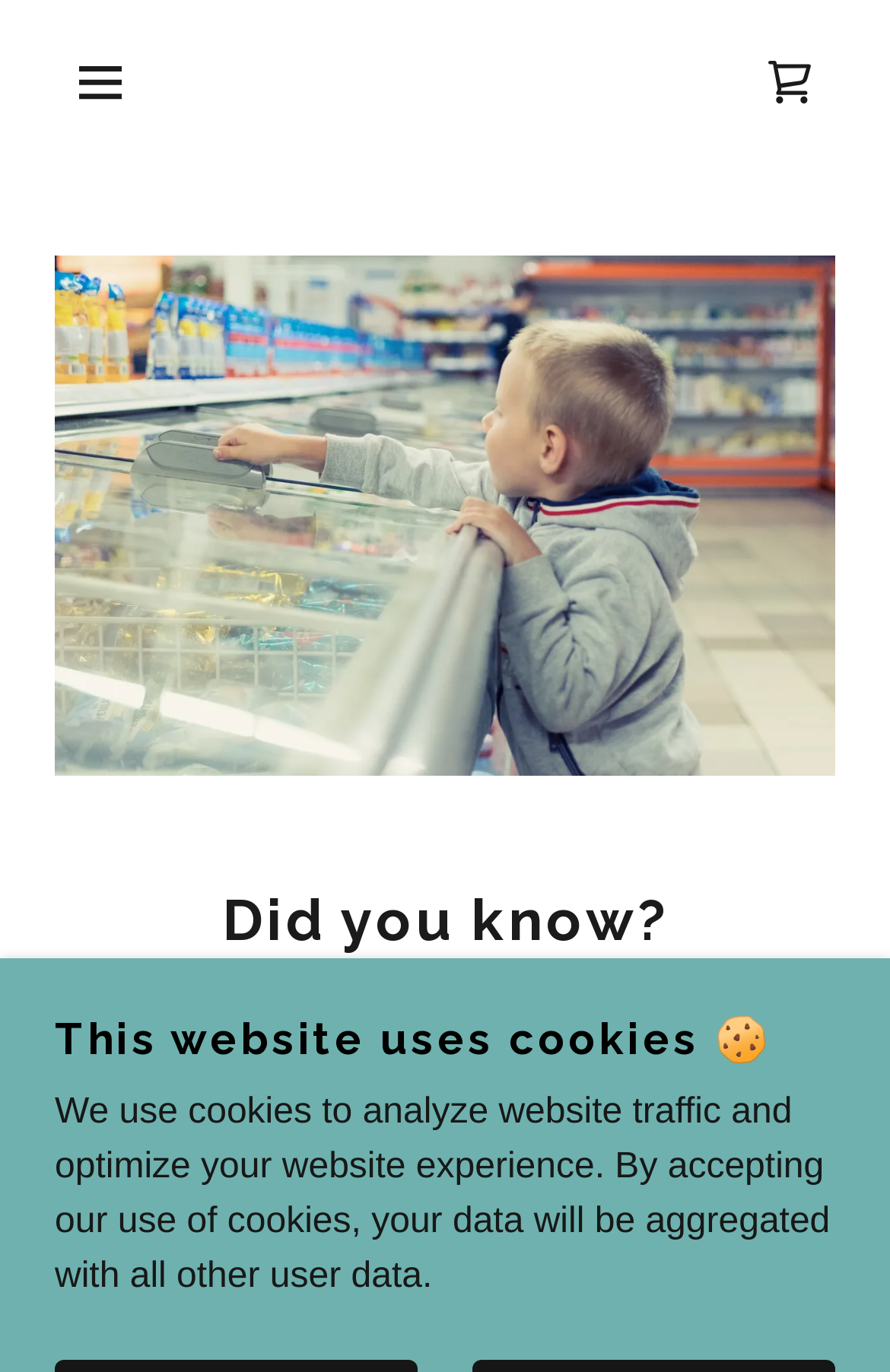What is the purpose of cookies on this website?
Provide a short answer using one word or a brief phrase based on the image.

Analyze traffic